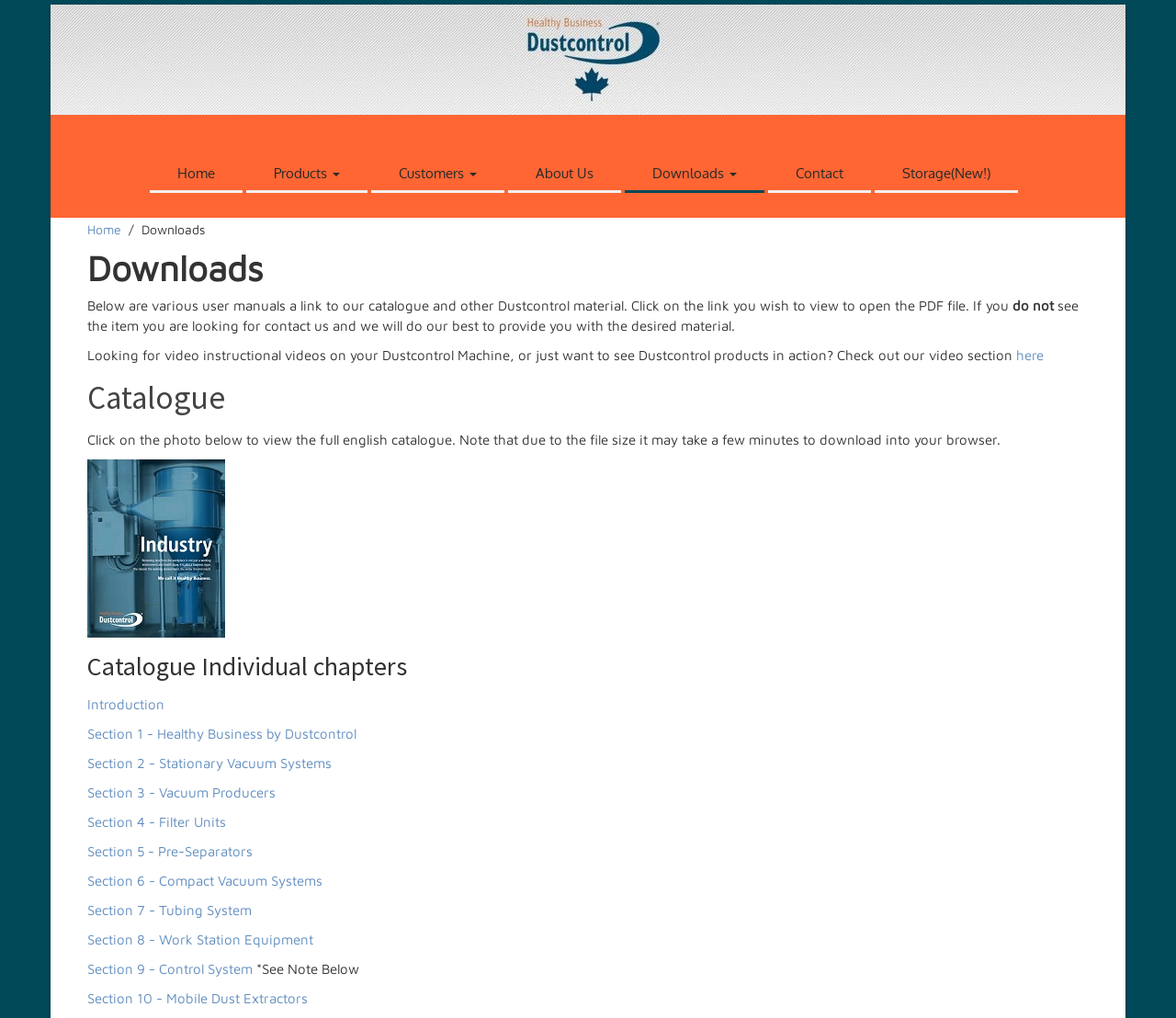Refer to the element description Introduction and identify the corresponding bounding box in the screenshot. Format the coordinates as (top-left x, top-left y, bottom-right x, bottom-right y) with values in the range of 0 to 1.

[0.074, 0.684, 0.14, 0.699]